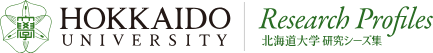Offer a detailed narrative of the image's content.

The image features the logo and title of the "Research Profiles" section for Hokkaido University, prominently displaying the name of the university in bold, uppercase letters on the left side. The text is complemented by a smaller subtitle in green, which translates to "Hokkaido University Research Profiles" in Japanese. This logo encapsulates the institution's commitment to showcasing its research efforts and profiles, emphasizing the university's role in advancing knowledge and innovation. The design reflects a professional and academic aesthetic, aligning with Hokkaido University's dedication to education and research excellence.